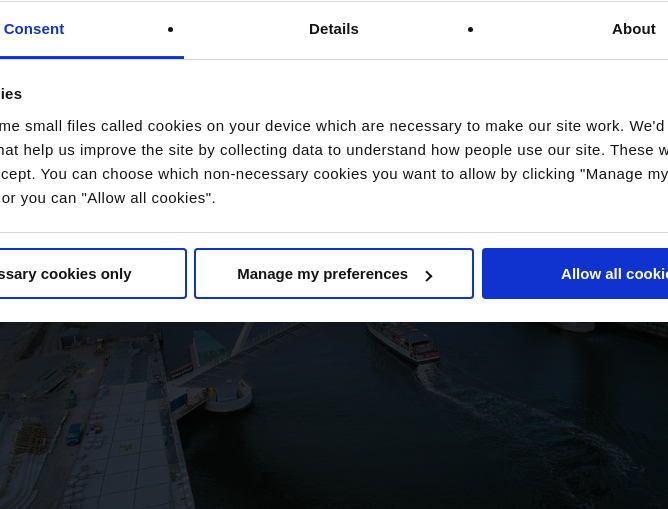What is the unique feature of the bridge?
Please provide a detailed and thorough answer to the question.

According to the caption, the bridge is notable for its ability to rotate upwards, allowing large vessels to navigate beneath it, which is a distinctive feature of the Gateshead Millennium Bridge.